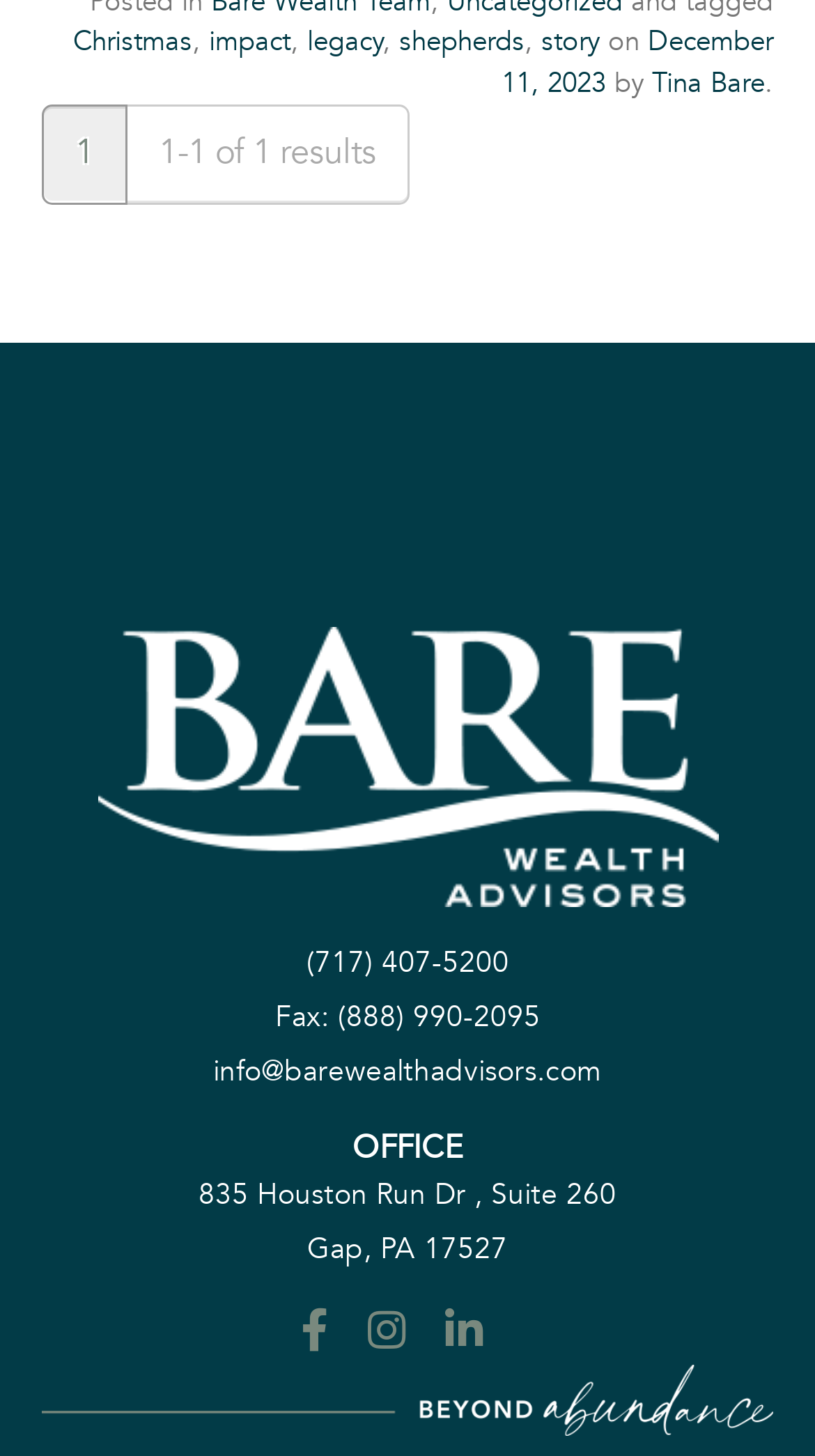Analyze the image and deliver a detailed answer to the question: Who is the author of the article?

The author of the article can be found in the link element with the text 'Tina Bare' which is located near the top of the webpage, below the article title.